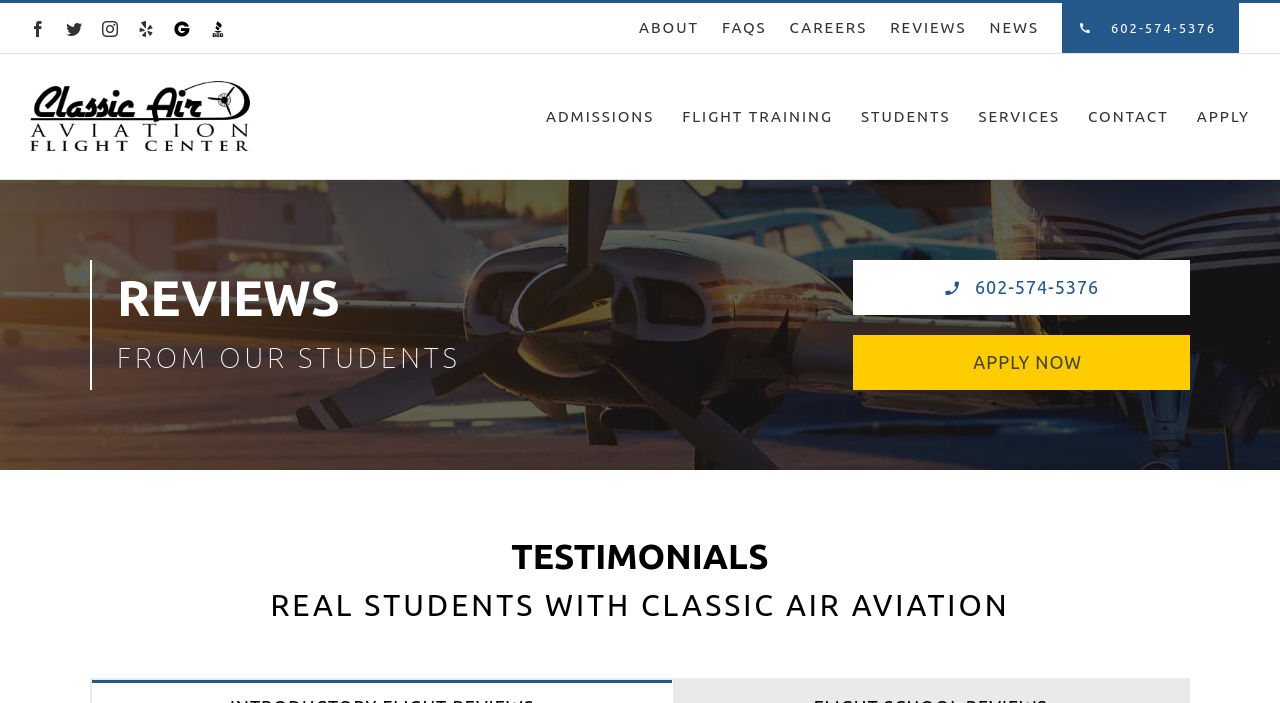What is the main topic of the webpage?
Look at the webpage screenshot and answer the question with a detailed explanation.

I inferred the main topic of the webpage by looking at the headings and content. The headings 'REVIEWS', 'FROM OUR STUDENTS', and 'TESTIMONIALS' suggest that the webpage is about reviews and testimonials for a flight school. Additionally, the links to social media platforms and the phone number further support this inference.